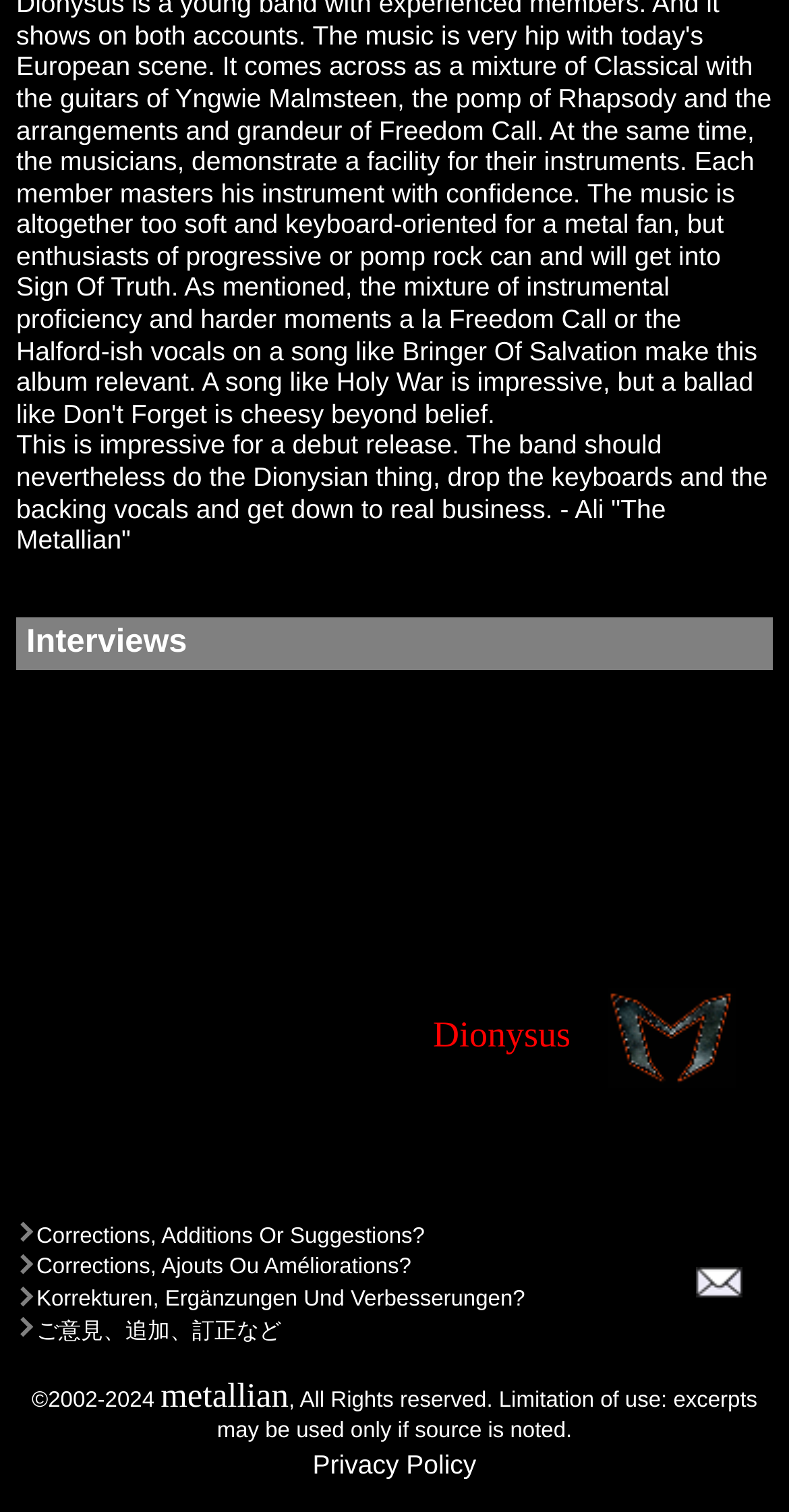What is the name of the band mentioned?
Could you answer the question in a detailed manner, providing as much information as possible?

The name of the band mentioned is 'Dionysus' which is found in the StaticText element with ID 59, located at coordinates [0.549, 0.671, 0.723, 0.698].